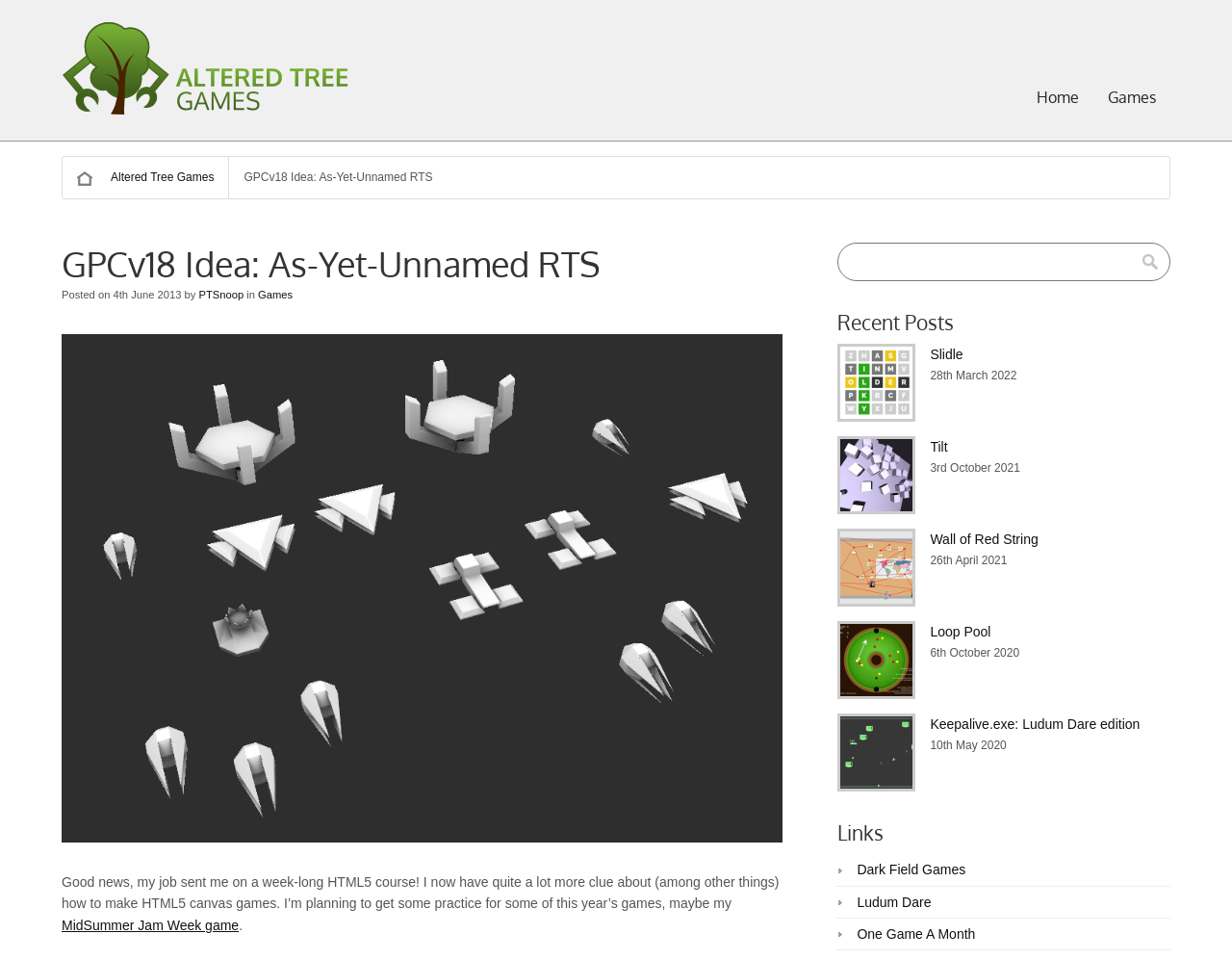How many links are listed under the 'Links' heading?
Please provide a detailed and thorough answer to the question.

The 'Links' heading is located at the bottom of the webpage, and it lists 3 links: 'Dark Field Games', 'Ludum Dare', and 'One Game A Month'.